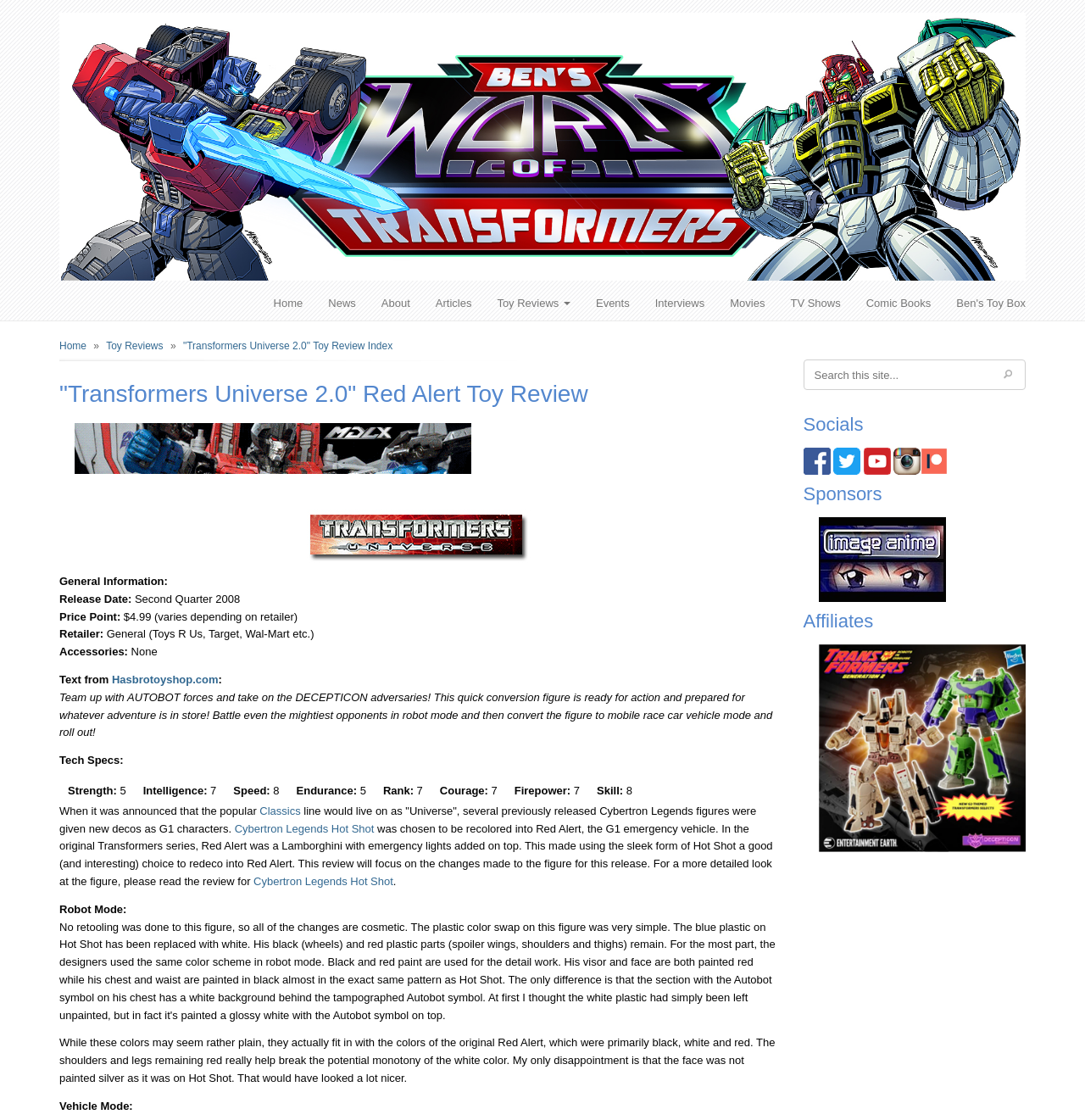Please determine the bounding box coordinates of the element's region to click in order to carry out the following instruction: "Check the 'Socials' section". The coordinates should be four float numbers between 0 and 1, i.e., [left, top, right, bottom].

[0.74, 0.371, 0.945, 0.387]